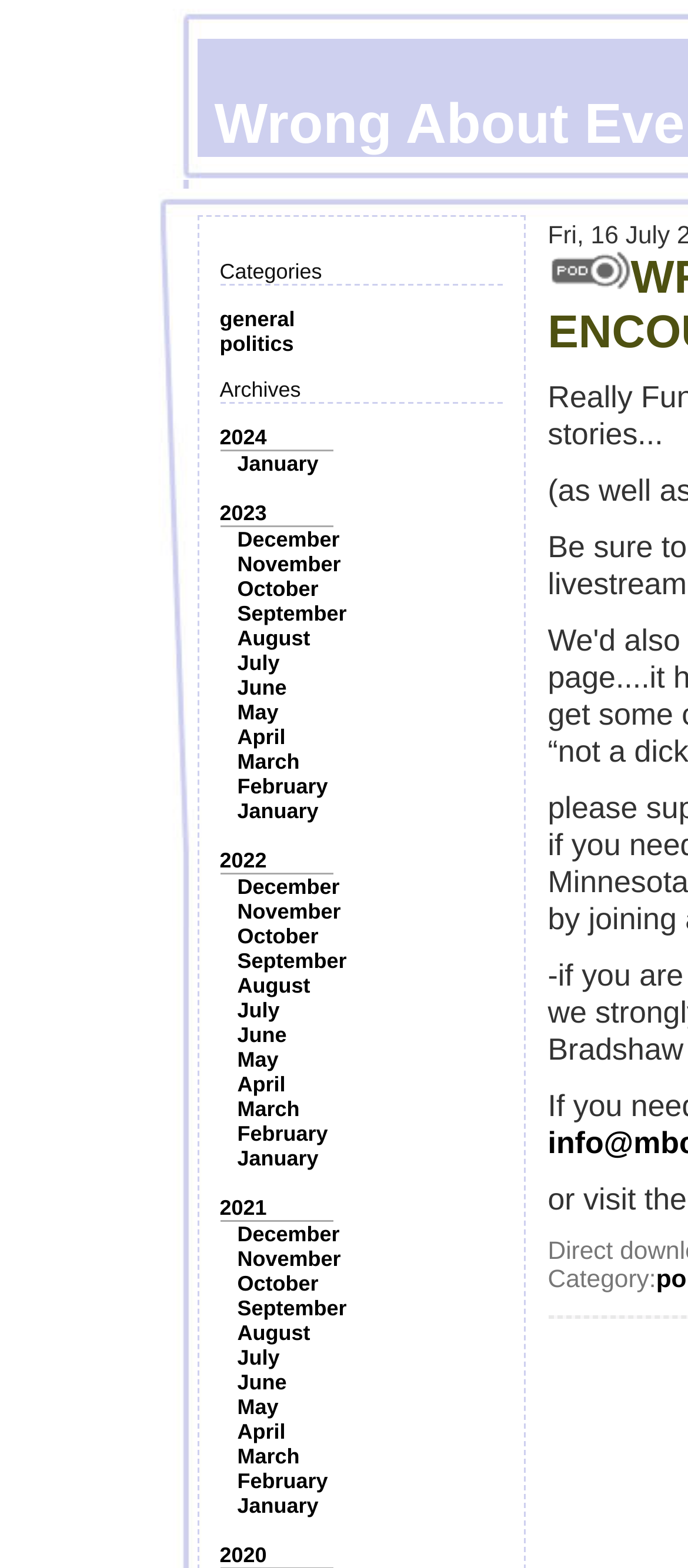Create a full and detailed caption for the entire webpage.

The webpage is titled "Wrong About Everything" and has a prominent section on the top-left side with the label "Categories" and two links below it, "general" and "politics". 

To the right of the "Categories" section, there is an "Archives" section with a list of years from 2024 to 2020, each with a corresponding list of months from January to December. The months are listed in a vertical column, with the most recent year and month at the top.

On the right side of the page, there is an image located near the top, taking up about a quarter of the page's width. Below the image, there is a label "Category:".

Overall, the webpage appears to be a blog or archive with categorized posts, allowing users to navigate through different topics and time periods.